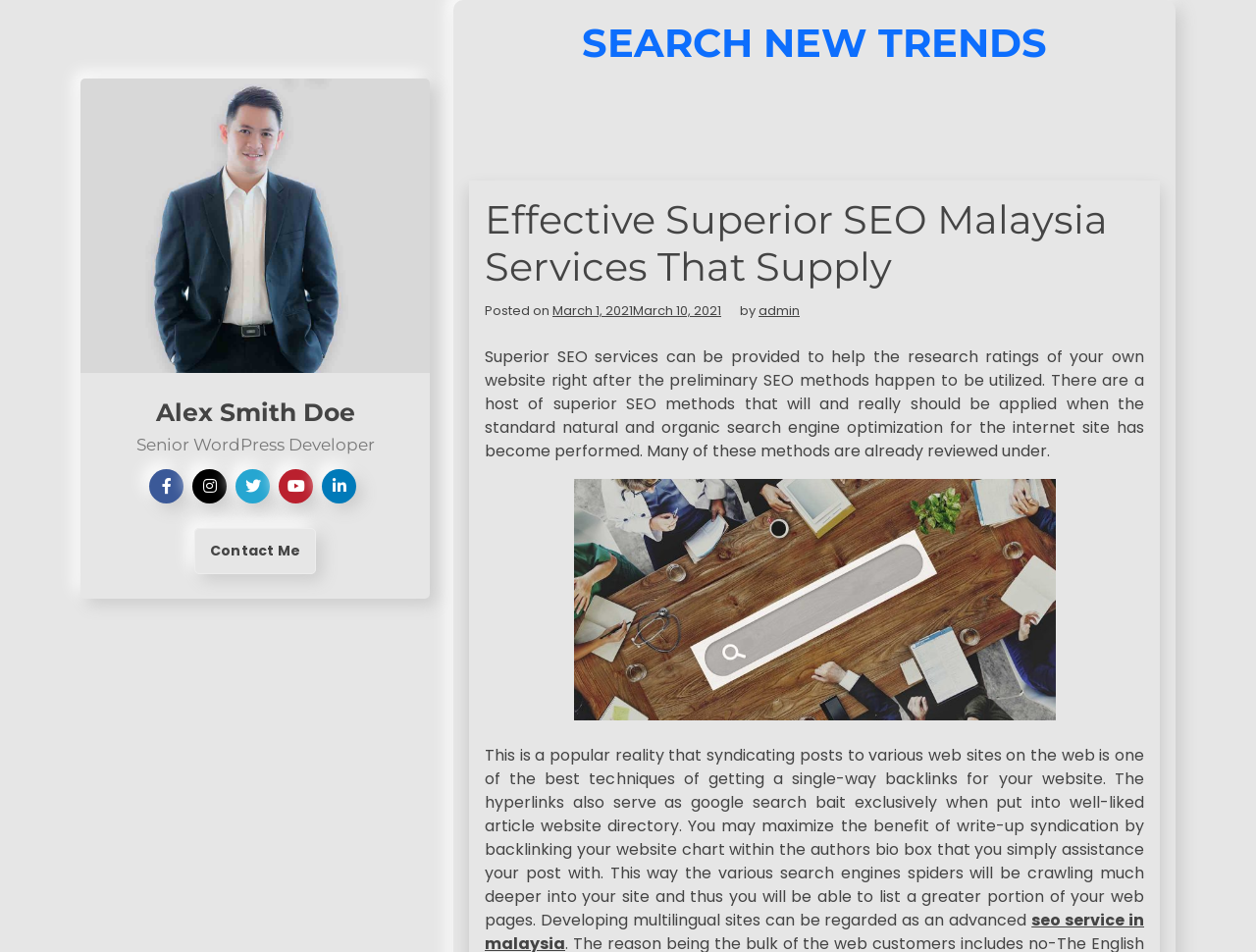What is the date of the article?
With the help of the image, please provide a detailed response to the question.

The date of the article is mentioned as 'March 1, 2021' and 'March 10, 2021', which suggests that the article was posted between these two dates.